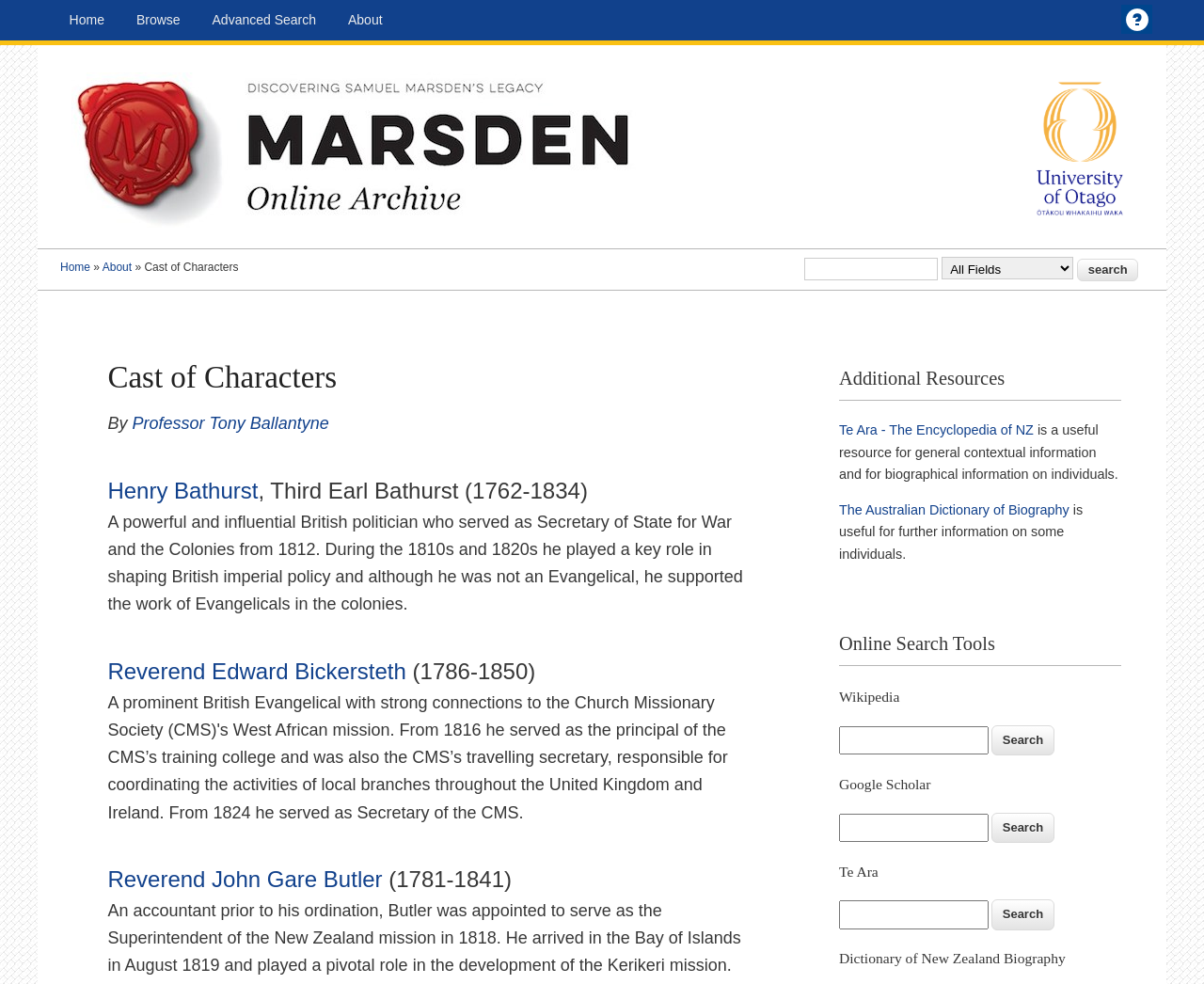What is the name of the university logo? Using the information from the screenshot, answer with a single word or phrase.

University of Otago